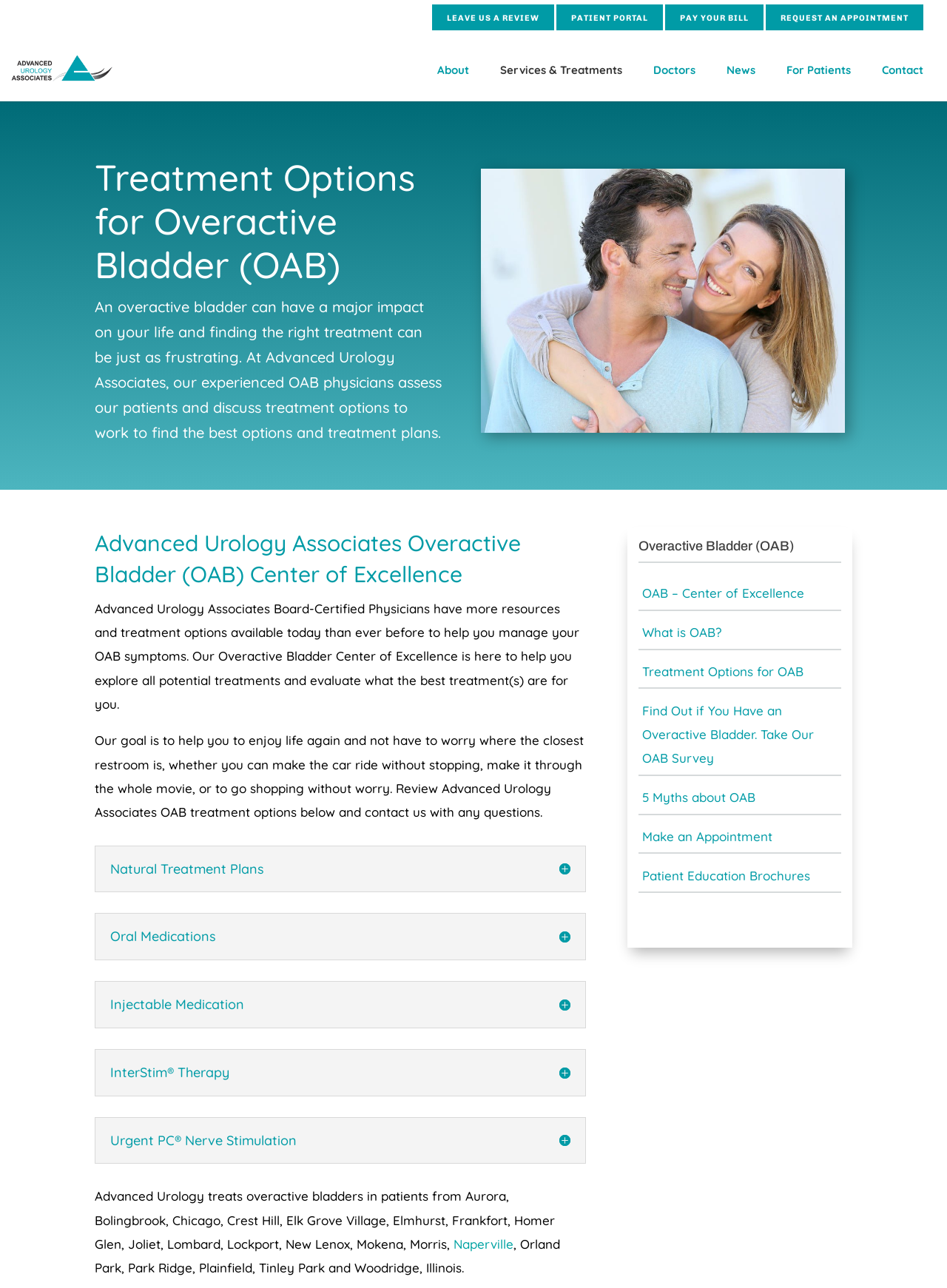Determine the bounding box coordinates for the clickable element to execute this instruction: "Click the 'REQUEST AN APPOINTMENT' link". Provide the coordinates as four float numbers between 0 and 1, i.e., [left, top, right, bottom].

[0.824, 0.009, 0.959, 0.024]